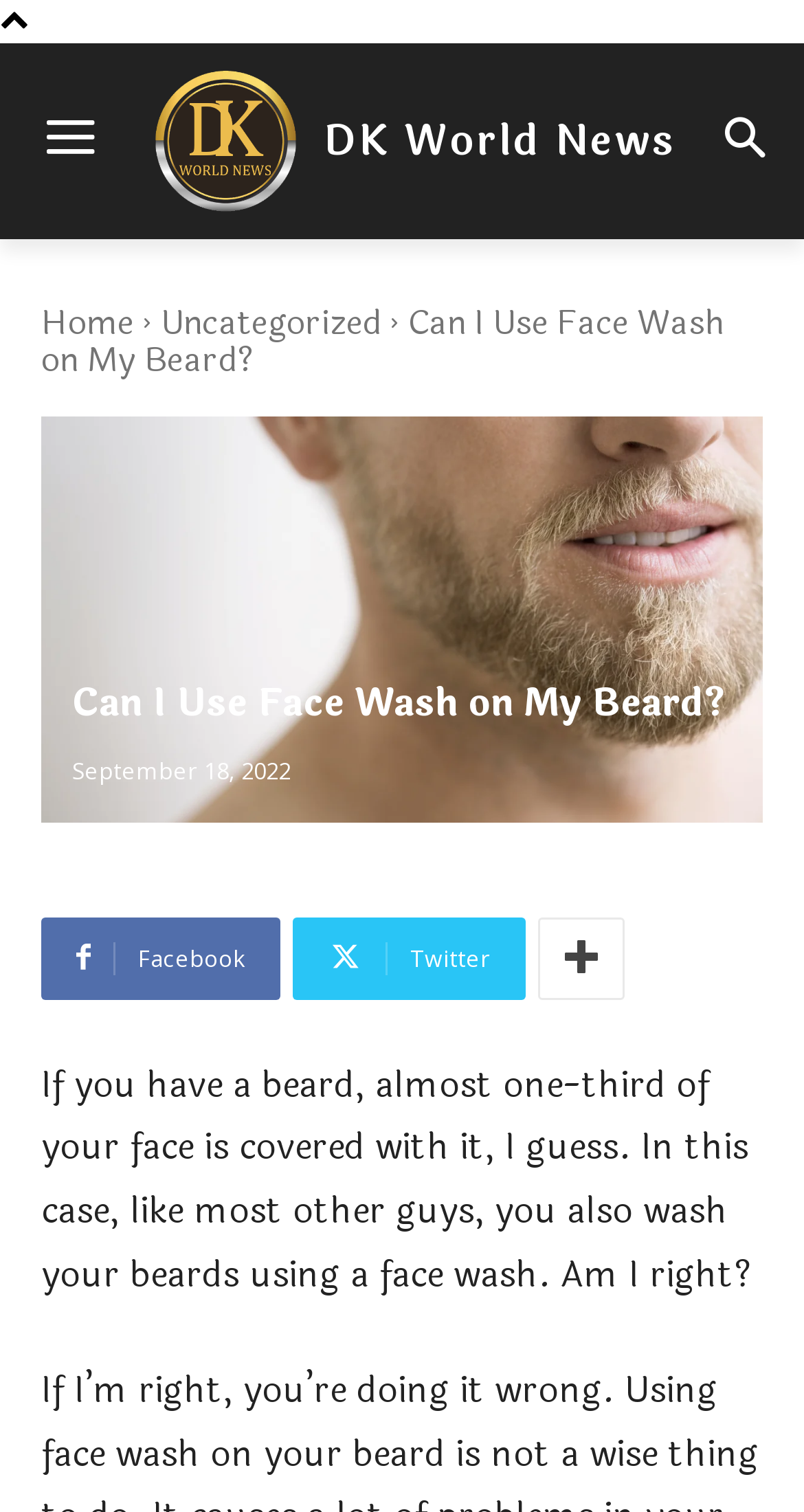Provide the bounding box coordinates of the UI element that matches the description: "Akan Proverb".

None